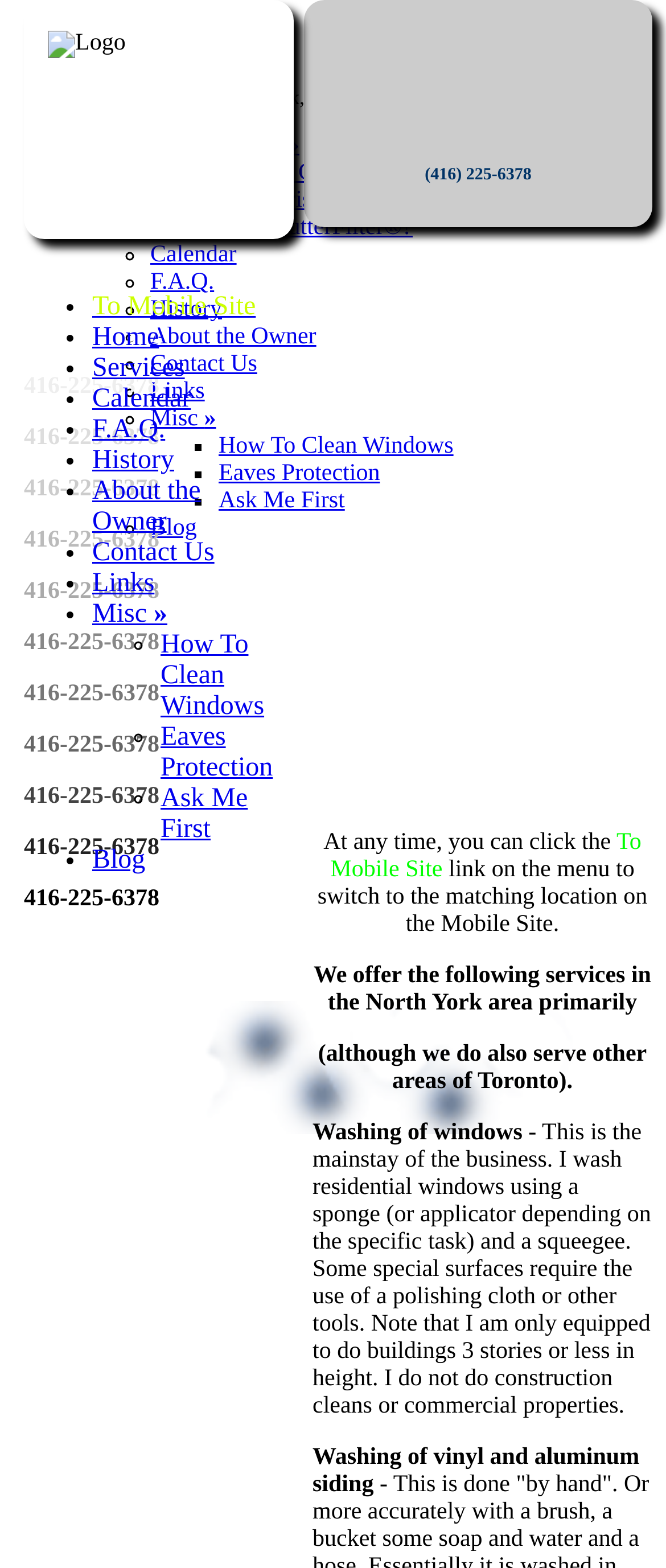Can you give a comprehensive explanation to the question given the content of the image?
What is the phone number of the company?

The phone number of the company is obtained from the StaticText elements '(416) 225-6378' and '416-225-6378' with bounding box coordinates [0.638, 0.106, 0.798, 0.118] and [0.036, 0.565, 0.239, 0.582] respectively.